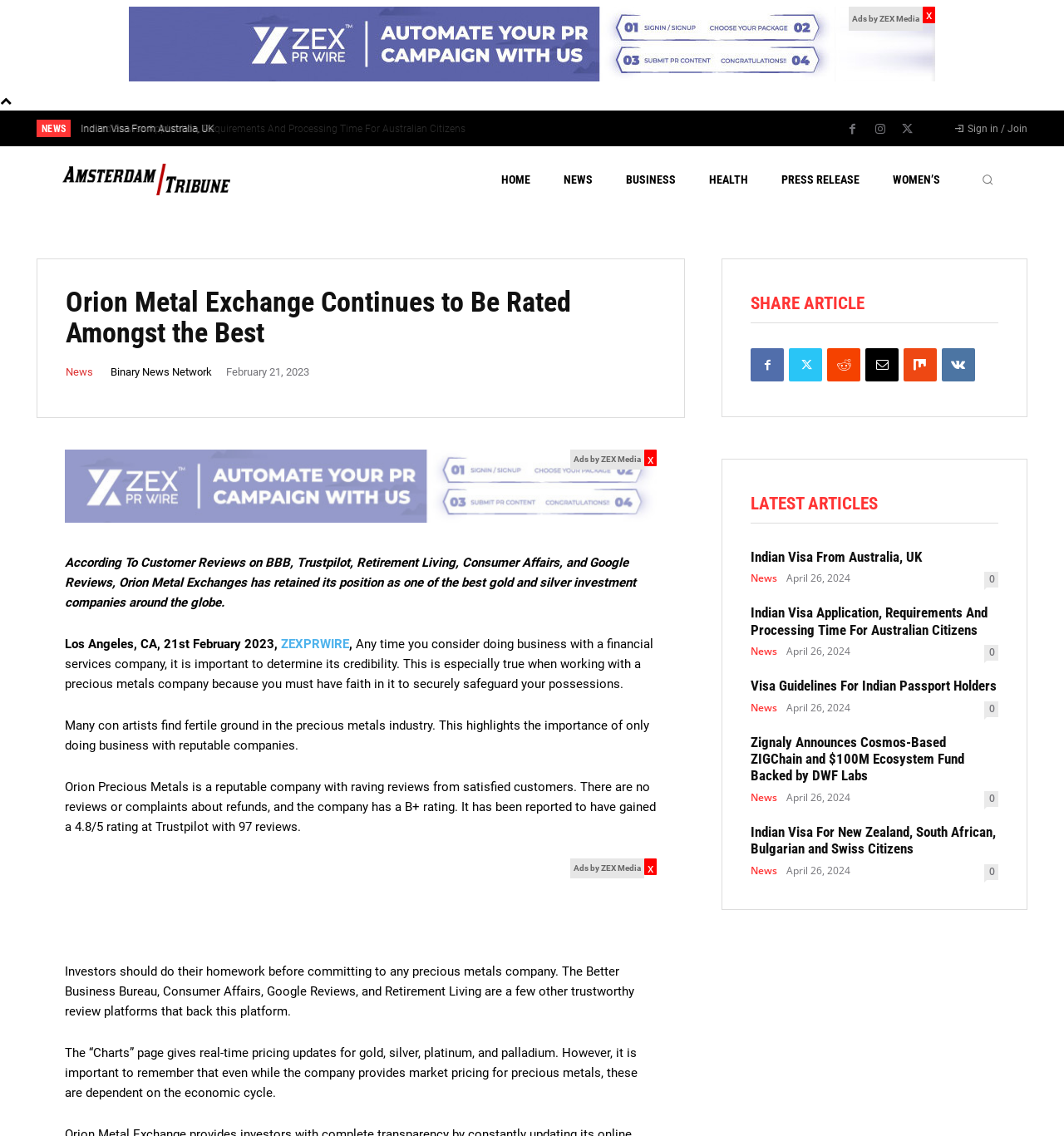Provide the bounding box coordinates of the UI element that matches the description: "Sign in / Join".

[0.898, 0.109, 0.966, 0.117]